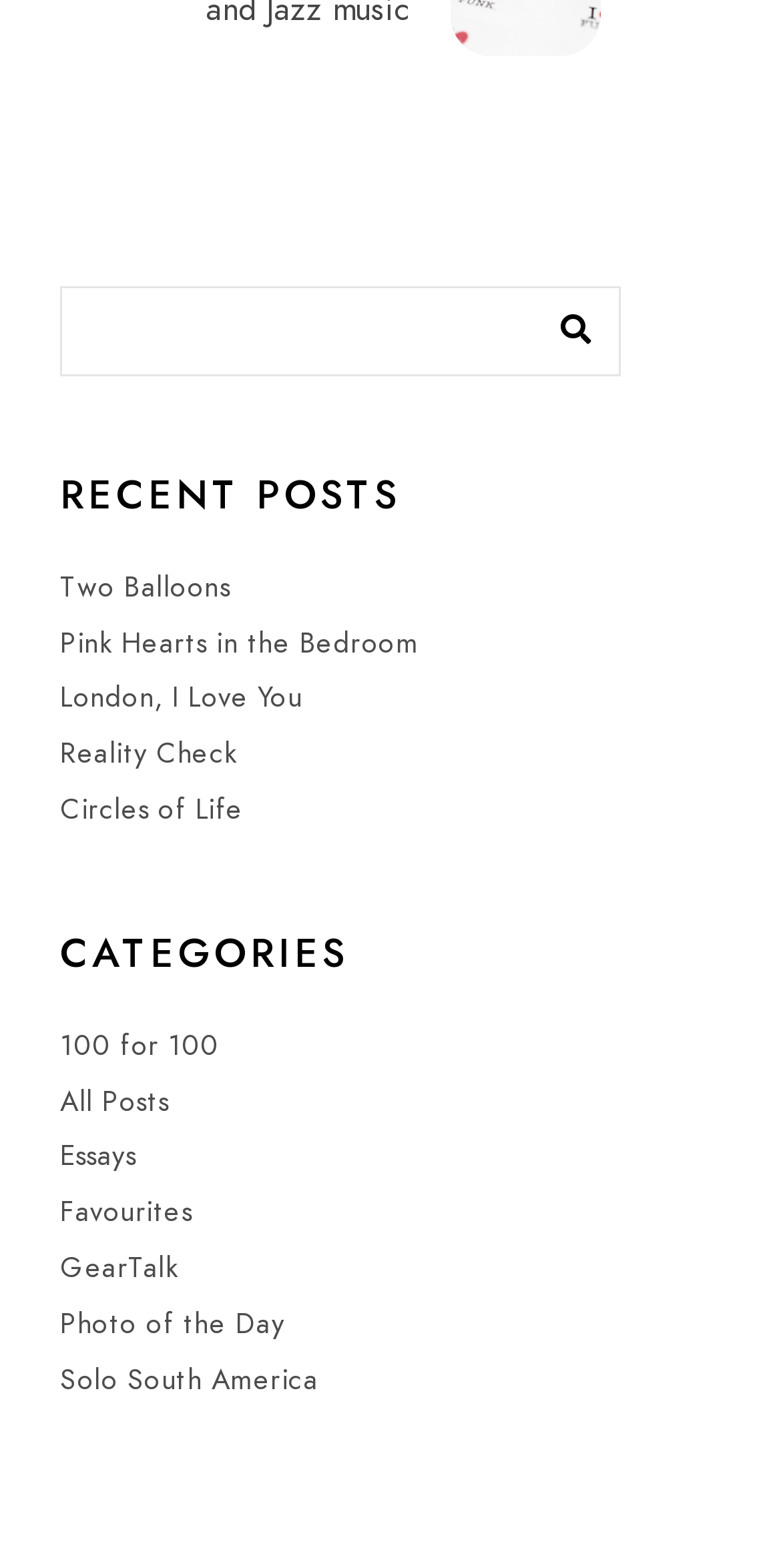Show the bounding box coordinates of the region that should be clicked to follow the instruction: "read the recent post 'Two Balloons'."

[0.077, 0.362, 0.295, 0.387]